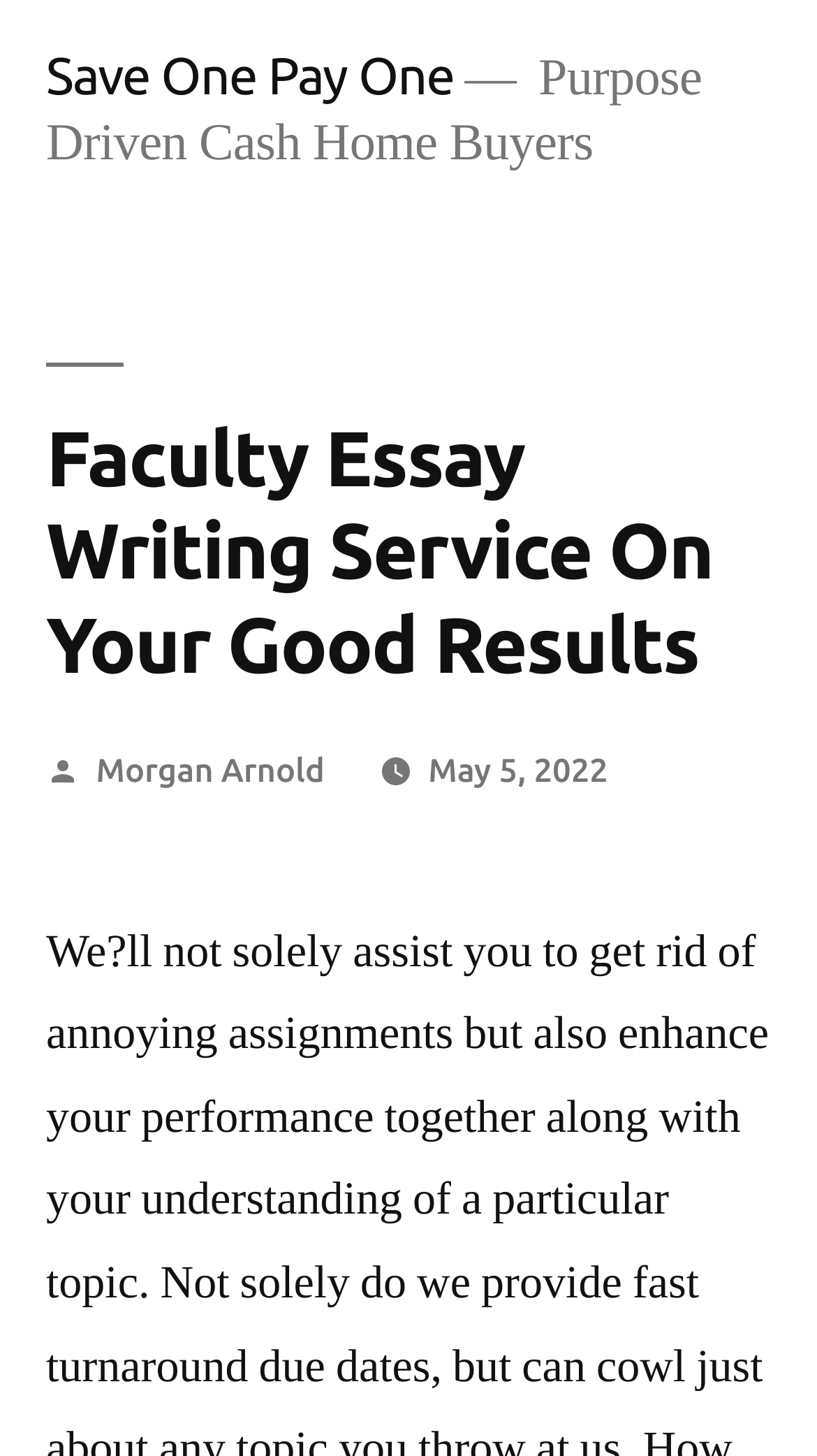Craft a detailed narrative of the webpage's structure and content.

The webpage appears to be a blog post or article about a faculty essay writing service. At the top of the page, there is a prominent link titled "Save One Pay One" that takes up a significant portion of the top section. Next to it is a static text element with the title "Purpose Driven Cash Home Buyers", which seems out of place and may be a mistake or unrelated content.

Below the top section, there is a main header that spans almost the entire width of the page, containing the title "Faculty Essay Writing Service On Your Good Results". This header is followed by two links, "Morgan Arnold" and "May 5, 2022", which are positioned side by side and seem to be related to the author and publication date of the article, respectively.

There are a total of 3 links and 2 static text elements on the page, with the majority of the content focused on the main header and the two links below it. The overall structure of the page is simple, with a clear hierarchy of elements and a focus on the main title and author information.